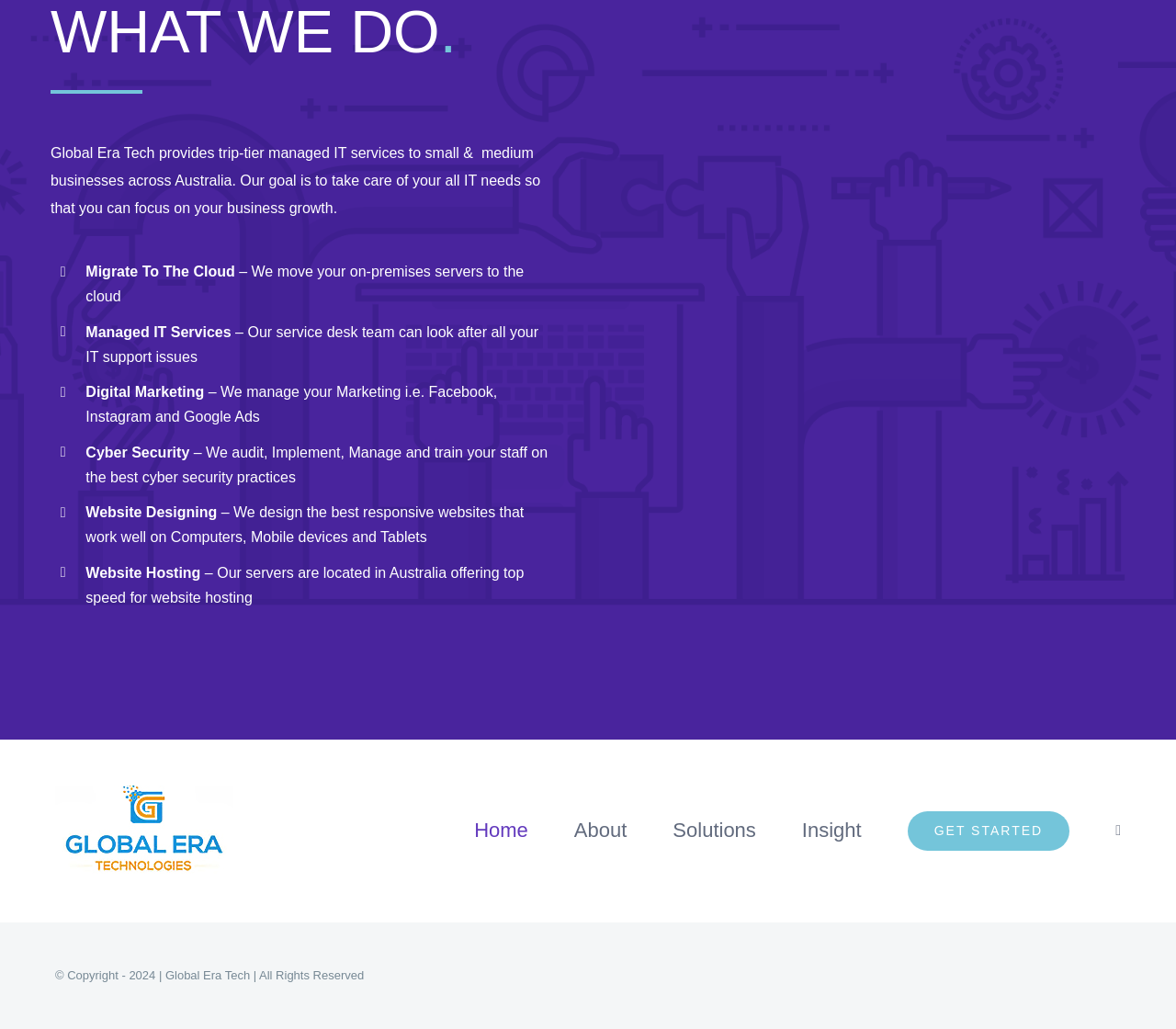Based on the element description "Go to Top", predict the bounding box coordinates of the UI element.

[0.904, 0.54, 0.941, 0.571]